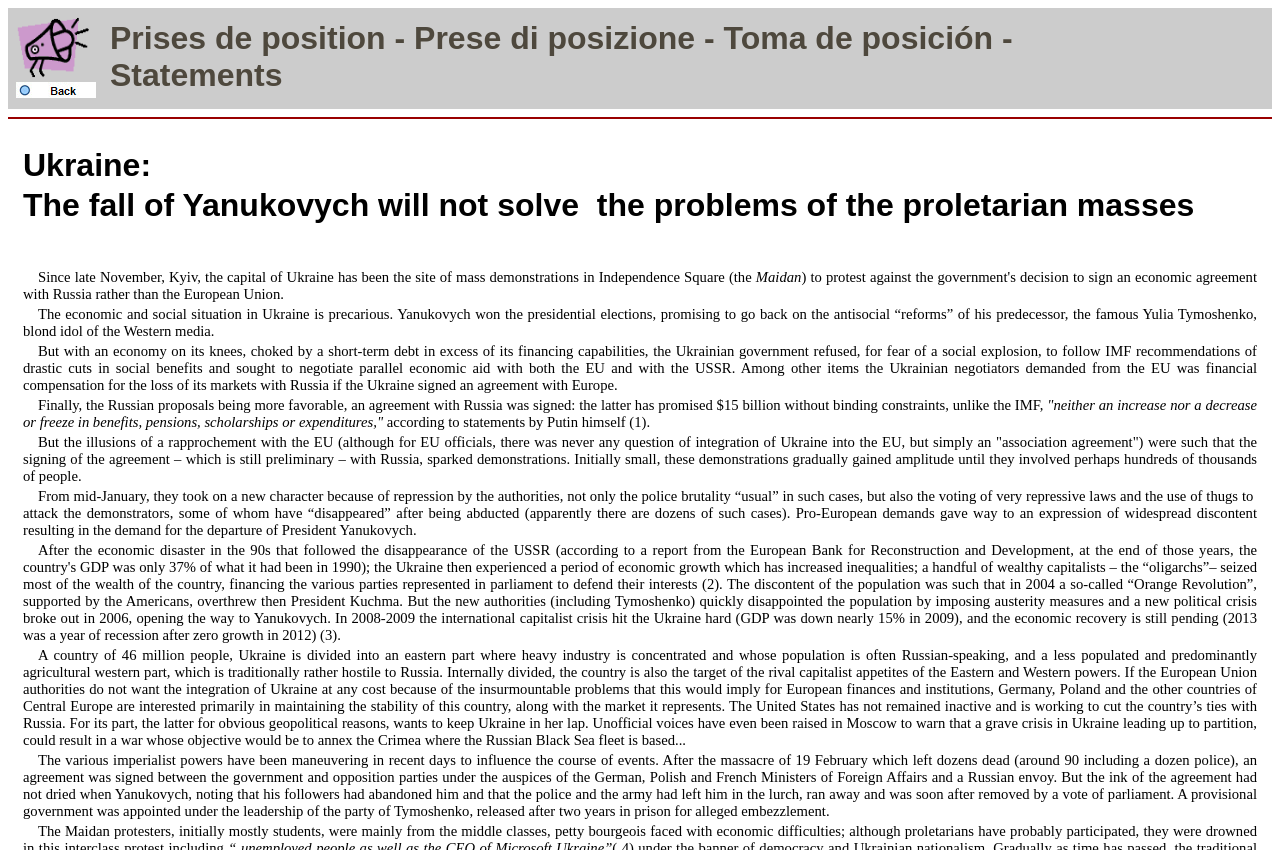Provide a single word or phrase answer to the question: 
What is the name of the Russian leader mentioned in the text?

Putin